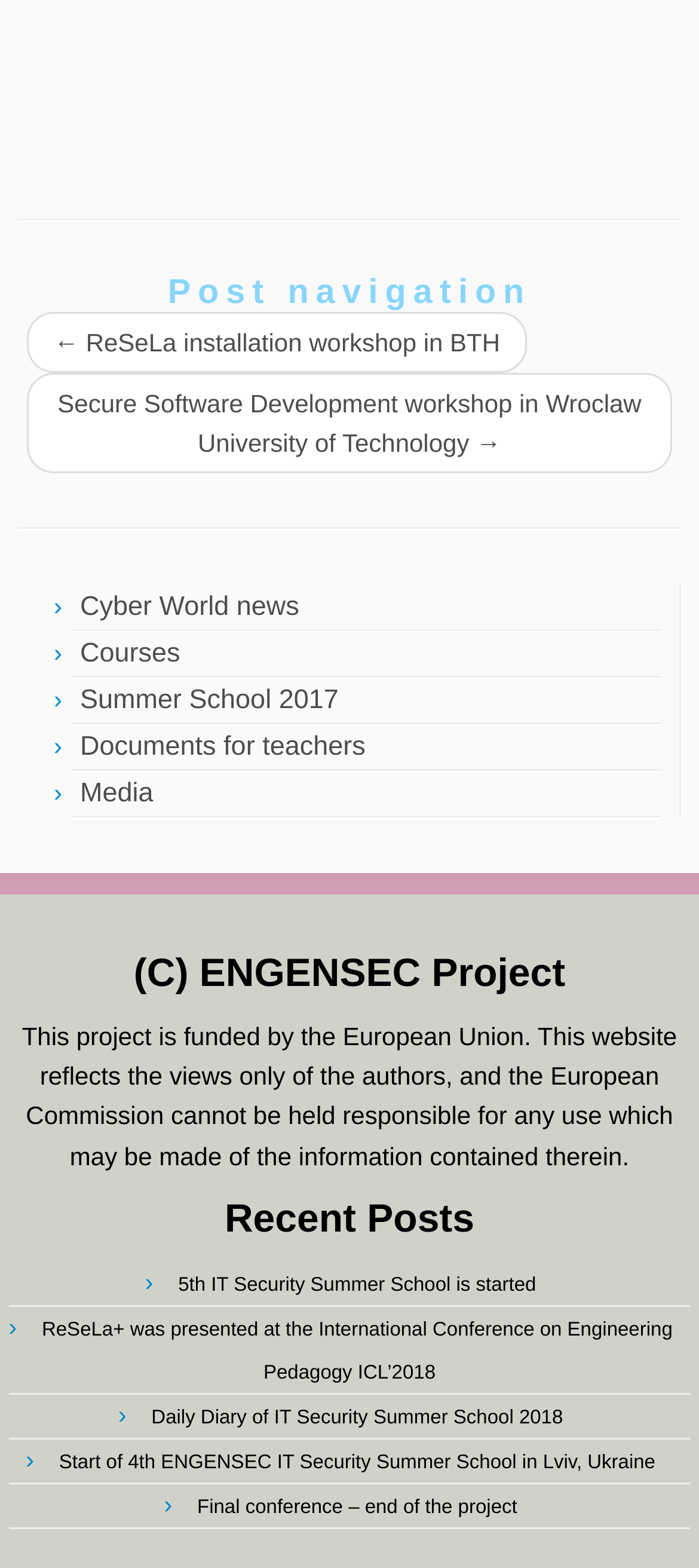Please answer the following question using a single word or phrase: 
How many recent posts are listed on this webpage?

5